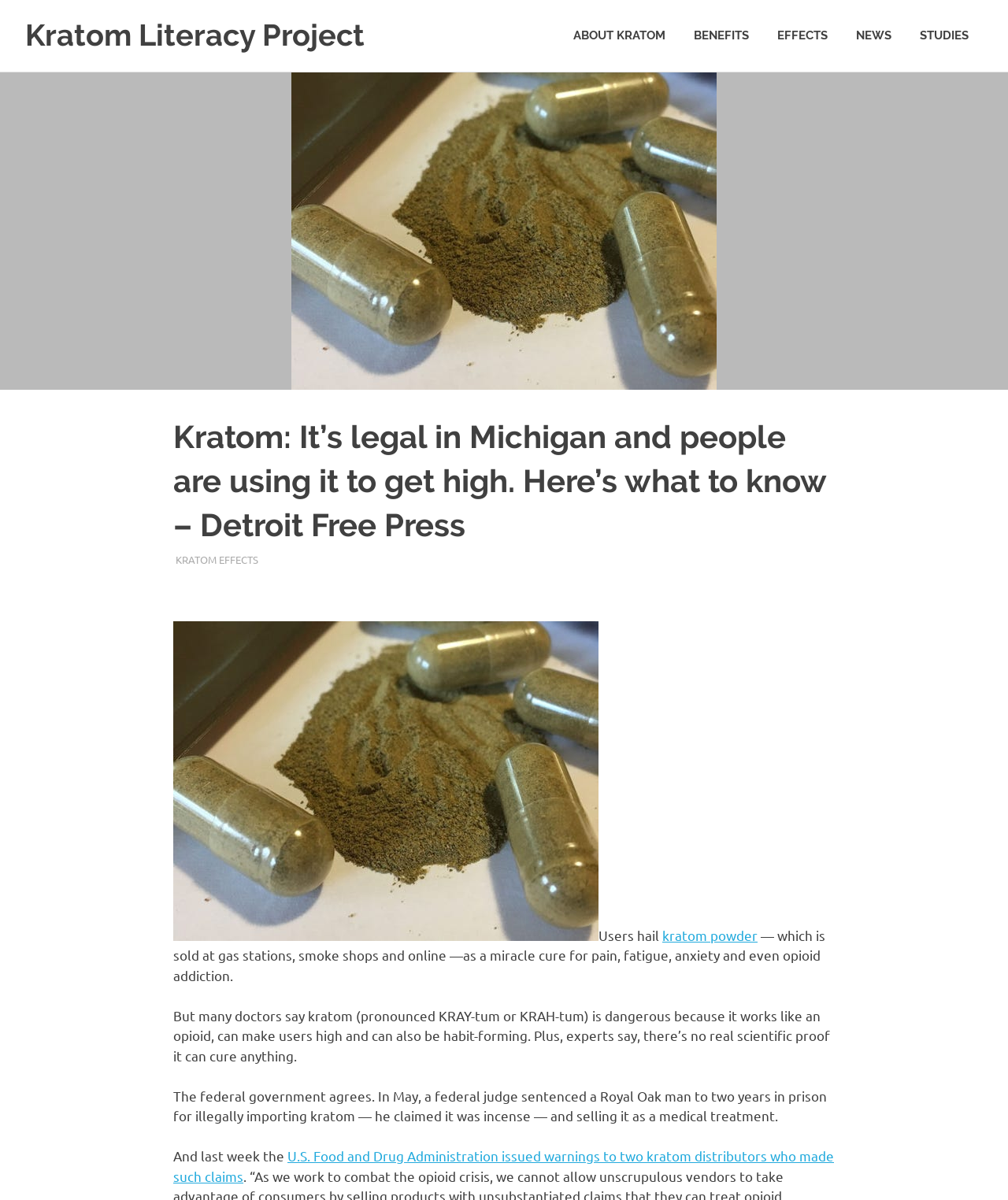Provide an in-depth caption for the contents of the webpage.

The webpage is about Kratom, a substance that is legal in Michigan and is being used to get high. At the top left, there is a link to the "Kratom Literacy Project". Next to it, there is a static text "Latest Kratom News and Studies". 

On the top right, there are five links in a row, labeled "ABOUT KRATOM", "BENEFITS", "EFFECTS", "NEWS", and "STUDIES". 

Below these links, there is a header section that contains the title of the article "Kratom: It’s legal in Michigan and people are using it to get high. Here’s what to know – Detroit Free Press". The title is followed by a link to the publication date "JULY 2, 2019", a link to the author "STAFF", and a link to "KRATOM EFFECTS". 

There is a small image of Kratom capsules displayed in Albany, N.Y. in Sept. 2017, located below the header section. 

The main content of the webpage is a news article that discusses the effects of Kratom. The article starts with a paragraph that describes how users hail Kratom as a miracle cure for pain, fatigue, anxiety, and opioid addiction. However, many doctors and experts disagree, citing the dangers of Kratom and the lack of scientific proof for its benefits. 

The article continues to discuss the federal government's stance on Kratom, including a recent sentencing of a Royal Oak man to two years in prison for illegally importing and selling Kratom. It also mentions warnings issued by the U.S. Food and Drug Administration to two kratom distributors who made false claims about the substance.